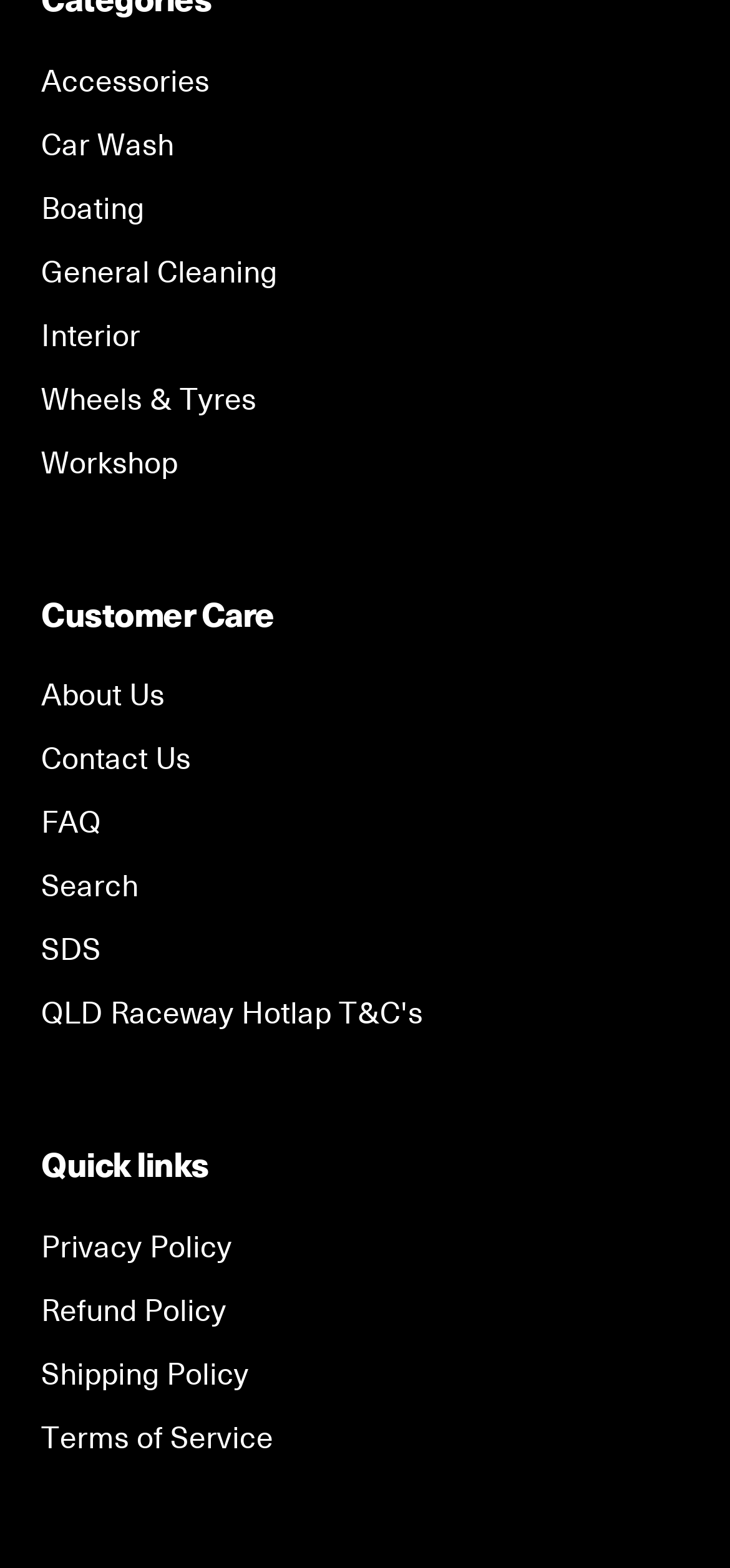What is the last link in the bottom section?
Please provide a detailed and thorough answer to the question.

I looked at the bottom section of the webpage and found the last link, which is 'Terms of Service'. It is located at the bottom of the page, below other links such as 'Privacy Policy', 'Refund Policy', and 'Shipping Policy'.